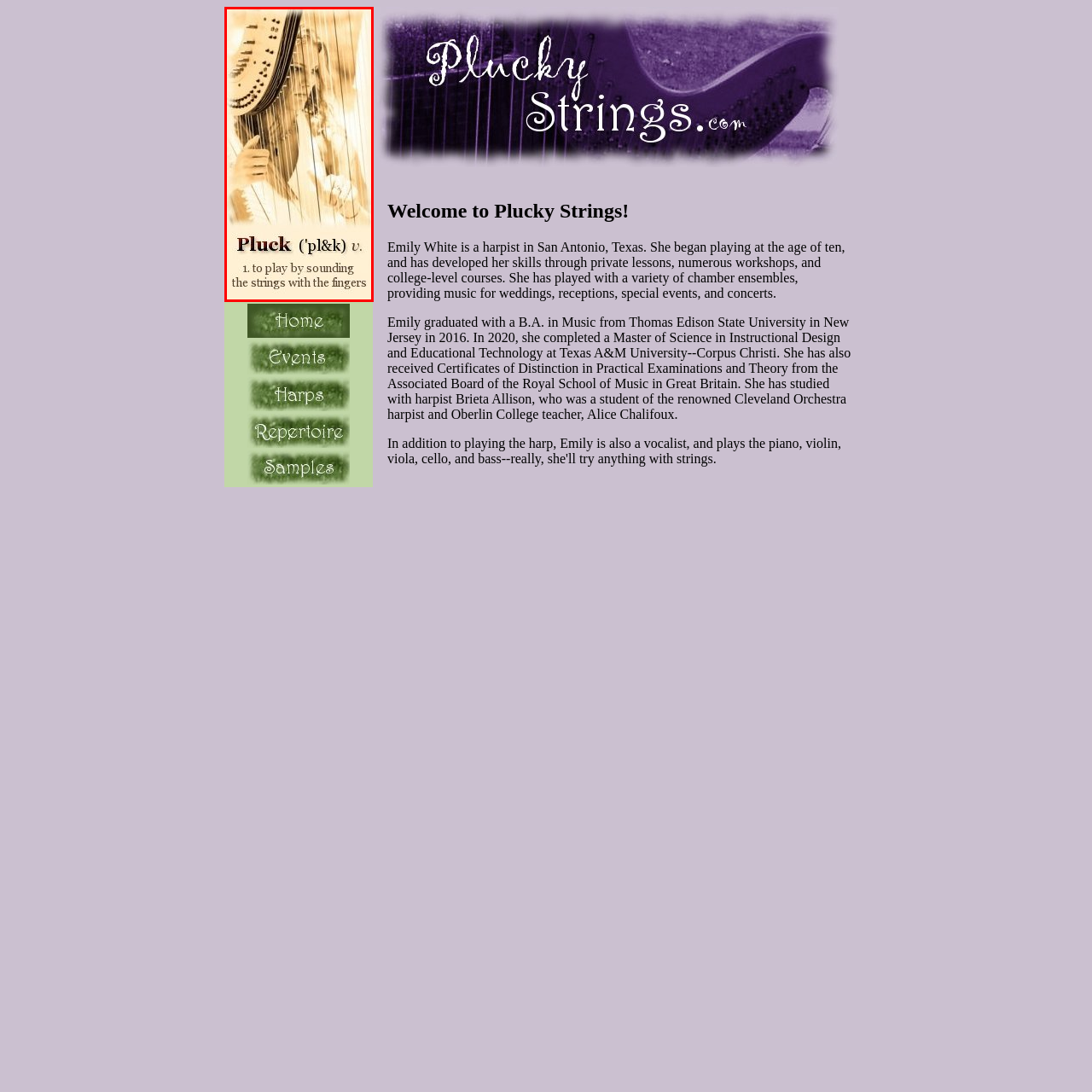Check the picture within the red bounding box and provide a brief answer using one word or phrase: What is the color tone of the image?

Sepia